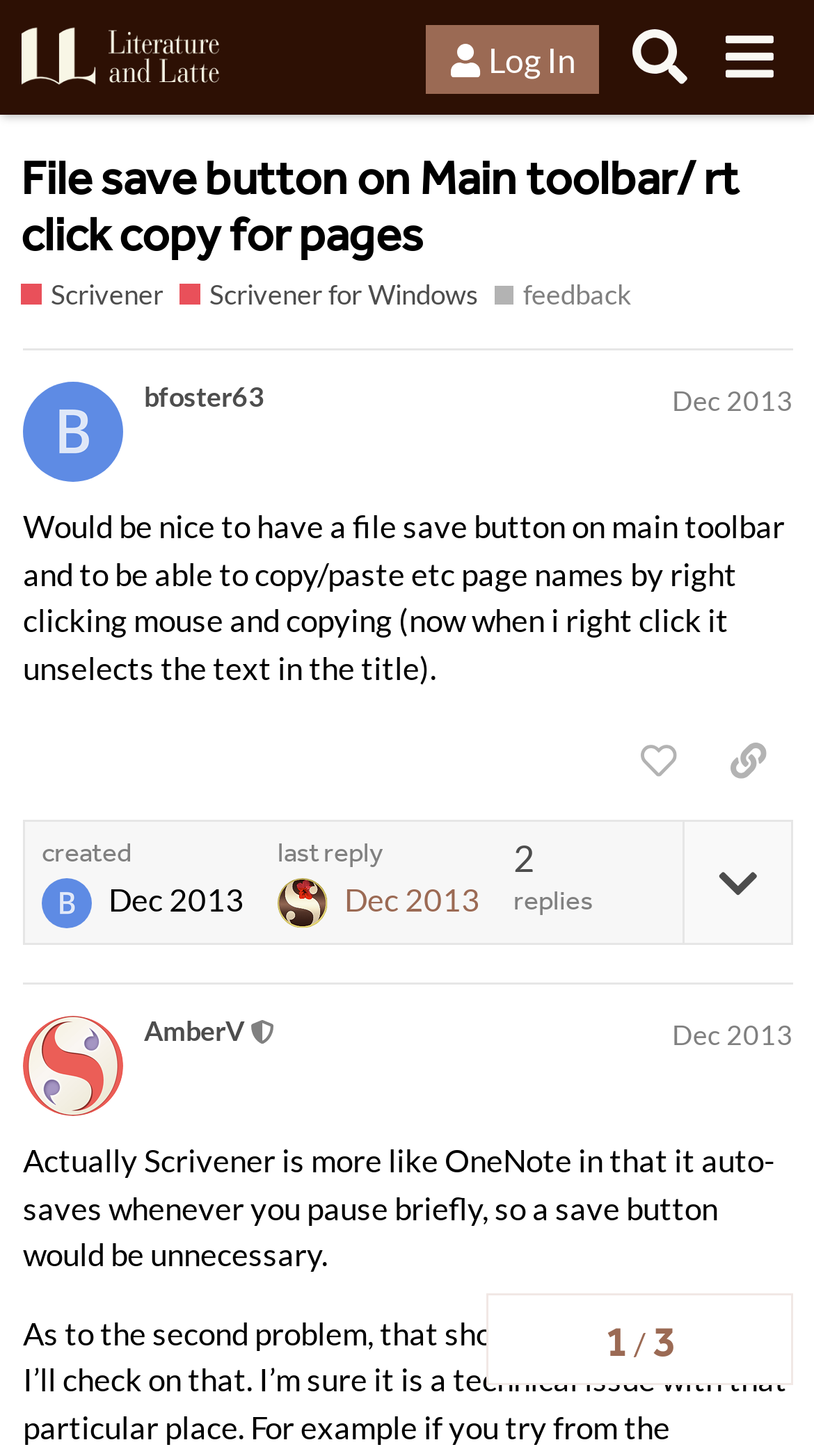Explain the contents of the webpage comprehensively.

This webpage appears to be a forum discussion thread on the Literature & Latte Forums website. At the top, there is a header section with a logo and links to "Log In" and "Search". Below this, there is a heading that reads "File save button on Main toolbar/ rt click copy for pages" followed by a link to the same title.

On the left side, there are links to "Scrivener" and "Scrivener for Windows" with brief descriptions. On the right side, there is a list of tags, including "feedback". Below this, there is a navigation section showing the topic progress, with headings and a static text element displaying a slash.

The main content of the page is a discussion thread with two posts. The first post, by user "bfoster63", is dated December 2013 and contains a request for a file save button on the main toolbar and the ability to copy and paste page names by right-clicking. Below this post, there are buttons to "like this post", "copy a link to this post to clipboard", and an image.

The second post, by user "AmberV", is also dated December 2013 and responds to the original post, stating that a save button would be unnecessary due to Scrivener's auto-save feature. This post also has a heading with the user's name and a link to their profile, as well as a generic element displaying the user's moderator status.